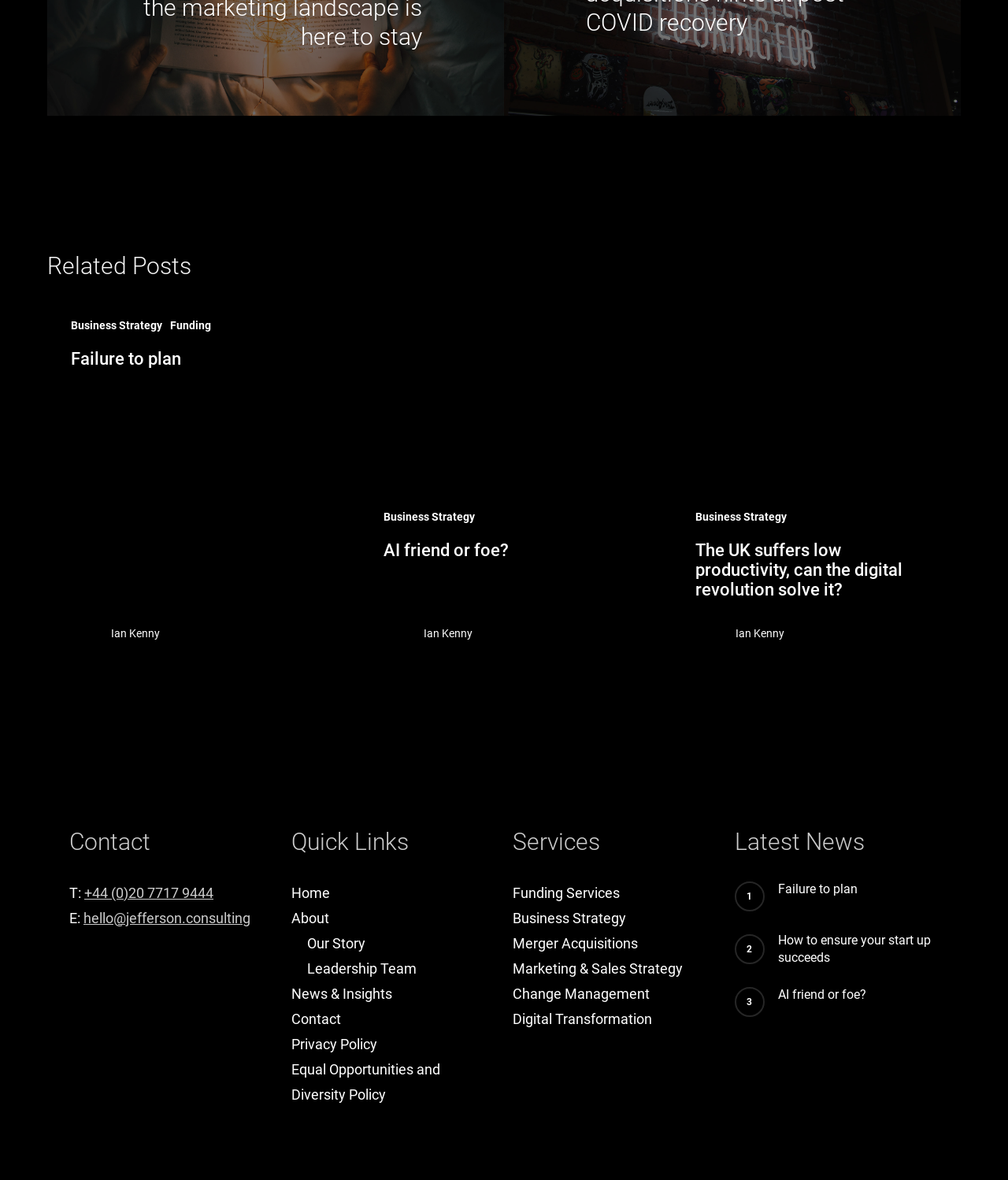Given the description: "Funding", determine the bounding box coordinates of the UI element. The coordinates should be formatted as four float numbers between 0 and 1, [left, top, right, bottom].

[0.169, 0.27, 0.209, 0.283]